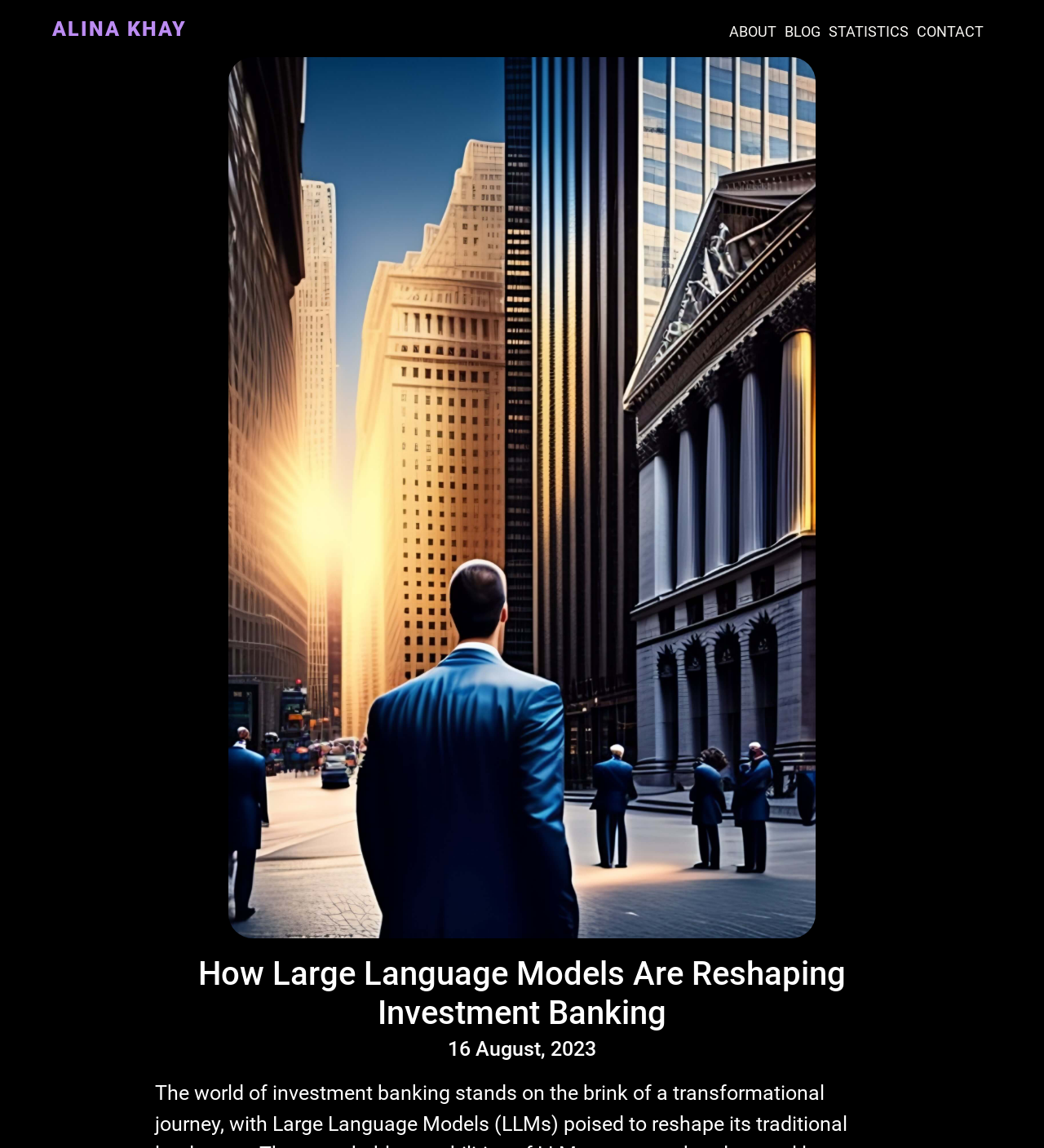Who is the author of this webpage?
Using the information from the image, provide a comprehensive answer to the question.

I inferred the author's name by looking at the top-left corner of the webpage, where I found a link with the text 'ALINA KHAY'. This suggests that Alina Khay is the author or owner of this webpage.